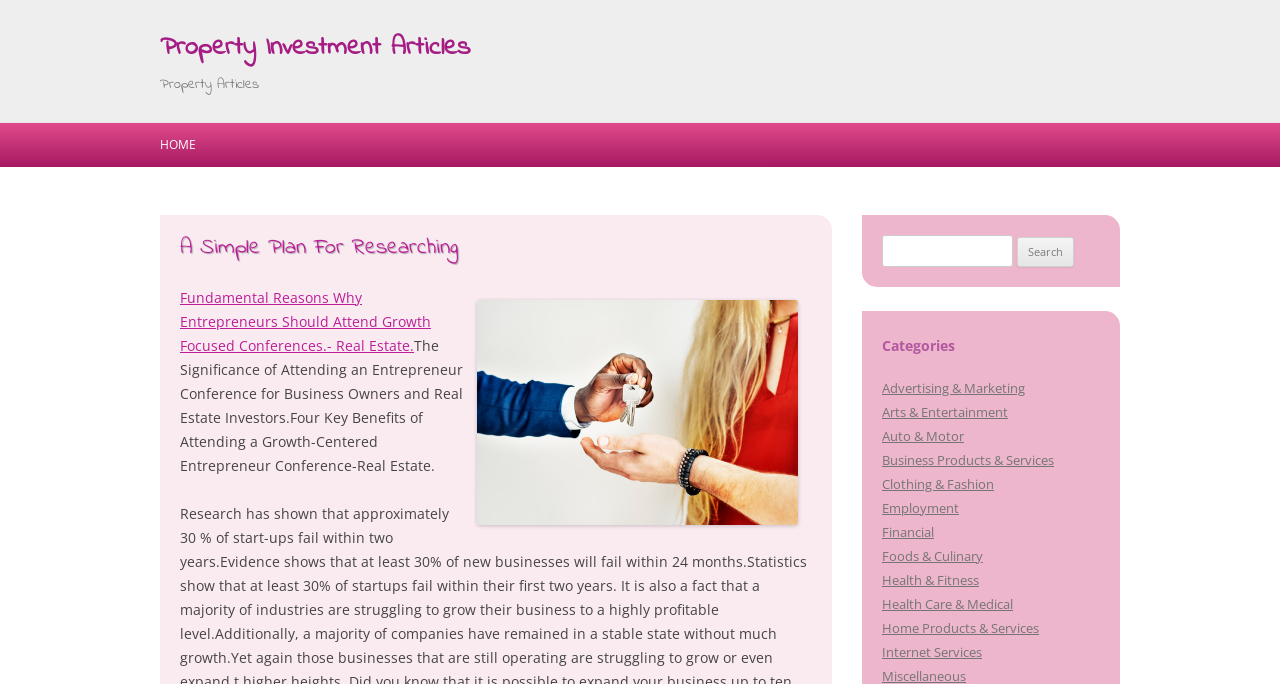Give a one-word or short phrase answer to this question: 
What is the main topic of the webpage?

Property Investment